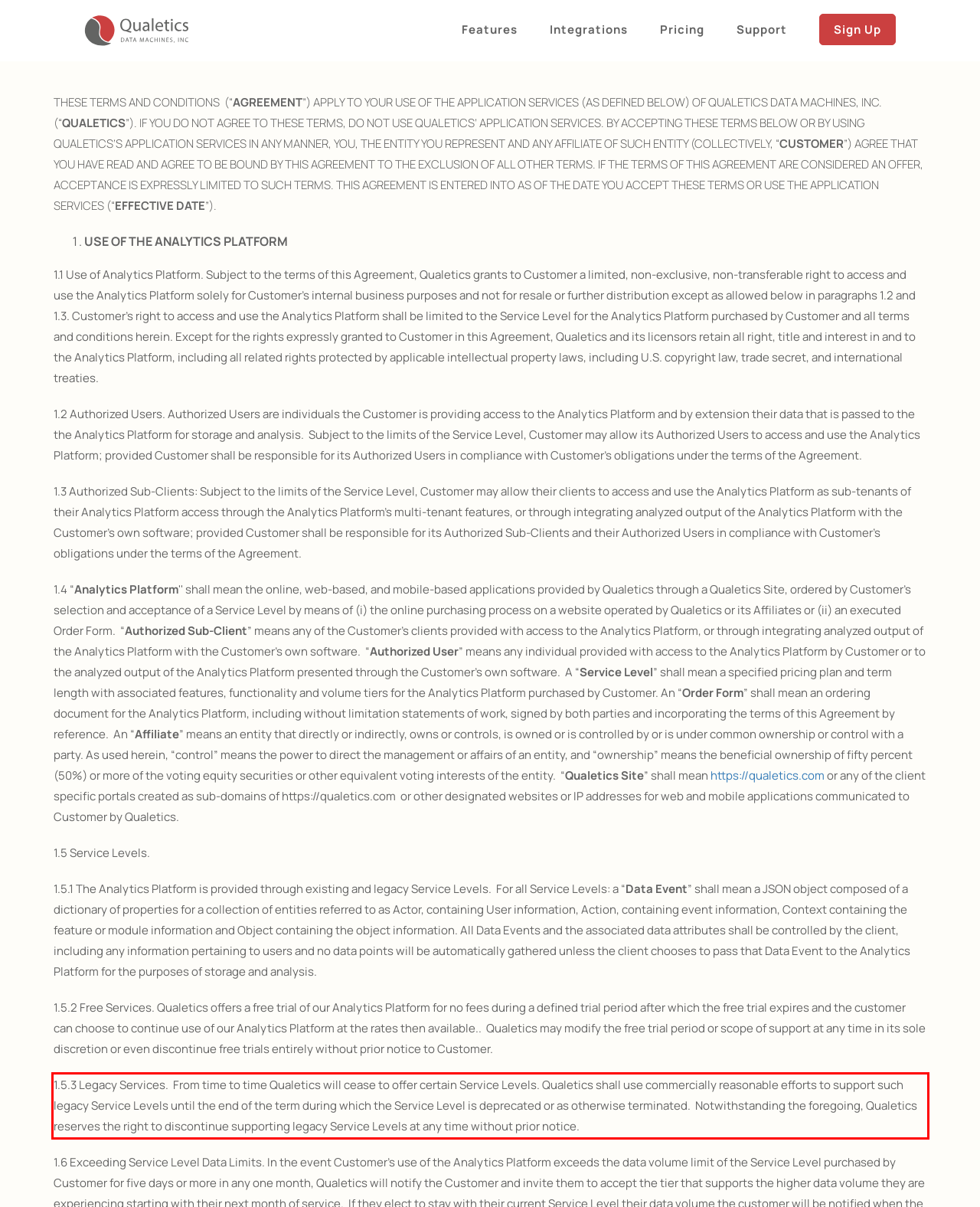You are given a screenshot with a red rectangle. Identify and extract the text within this red bounding box using OCR.

1.5.3 Legacy Services. From time to time Qualetics will cease to offer certain Service Levels. Qualetics shall use commercially reasonable efforts to support such legacy Service Levels until the end of the term during which the Service Level is deprecated or as otherwise terminated. Notwithstanding the foregoing, Qualetics reserves the right to discontinue supporting legacy Service Levels at any time without prior notice.